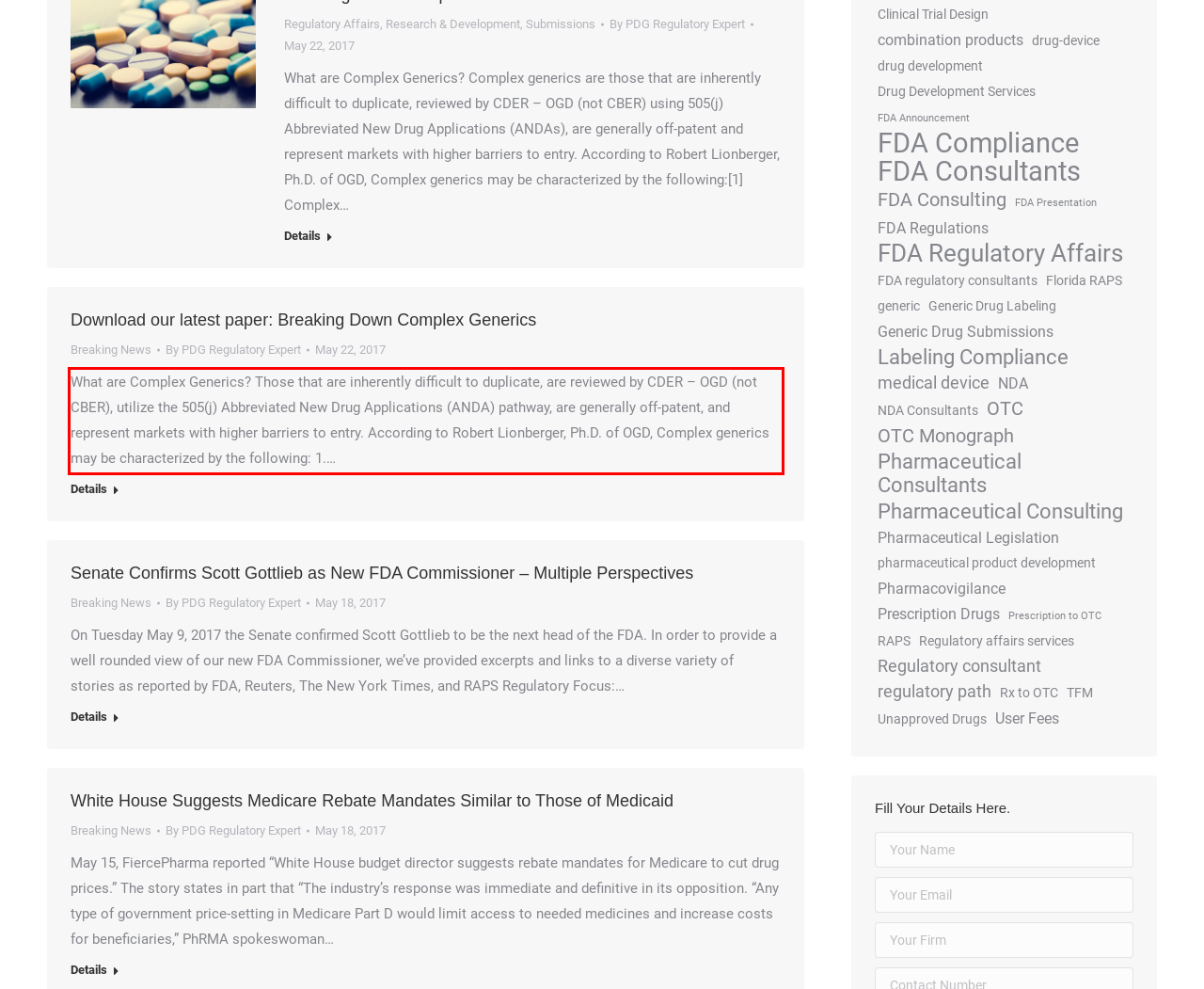Given a screenshot of a webpage, locate the red bounding box and extract the text it encloses.

What are Complex Generics? Those that are inherently difficult to duplicate, are reviewed by CDER – OGD (not CBER), utilize the 505(j) Abbreviated New Drug Applications (ANDA) pathway, are generally off-patent, and represent markets with higher barriers to entry. According to Robert Lionberger, Ph.D. of OGD, Complex generics may be characterized by the following: 1.…